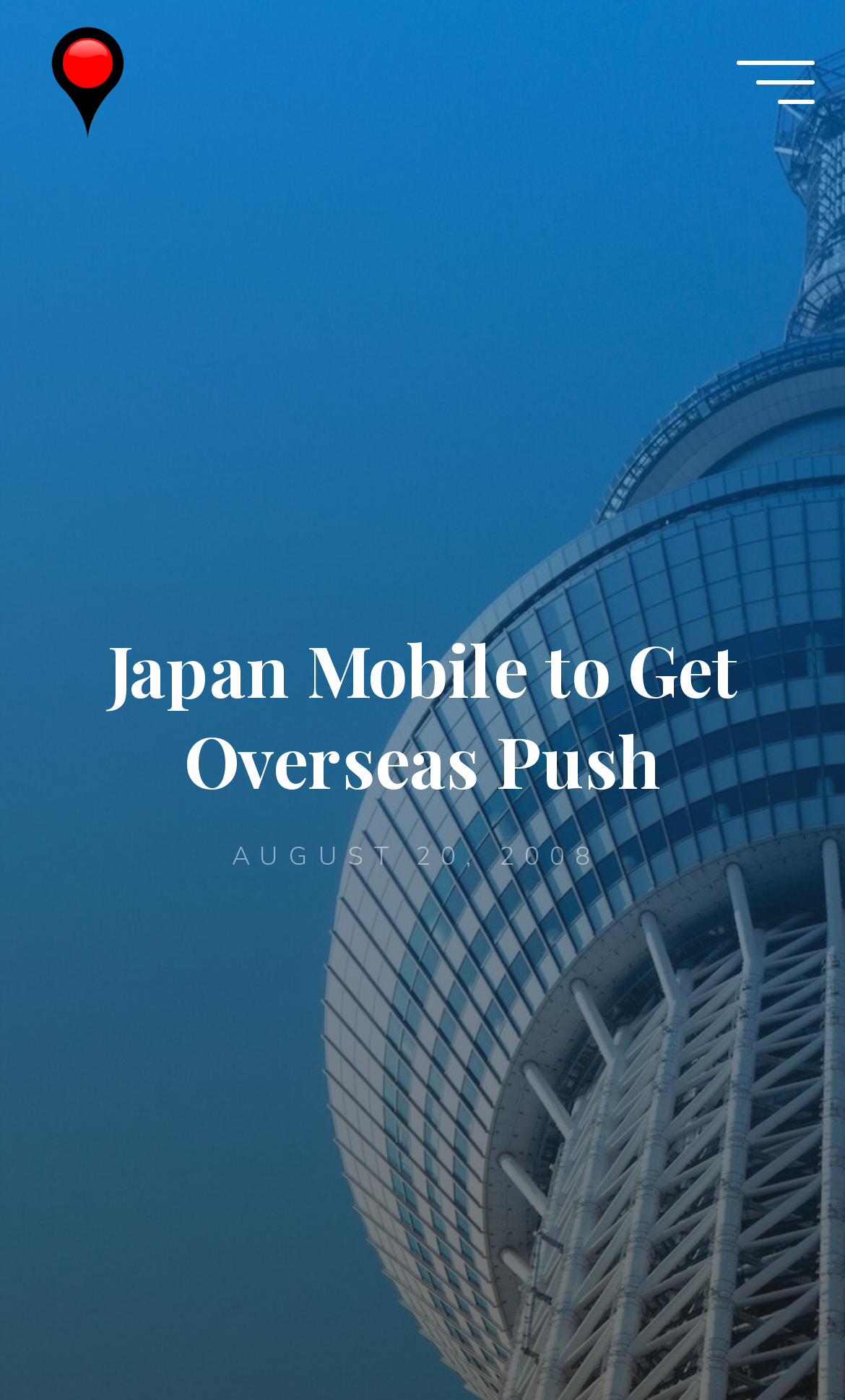Respond with a single word or phrase to the following question: What is the name of the website?

Wireless Watch Japan